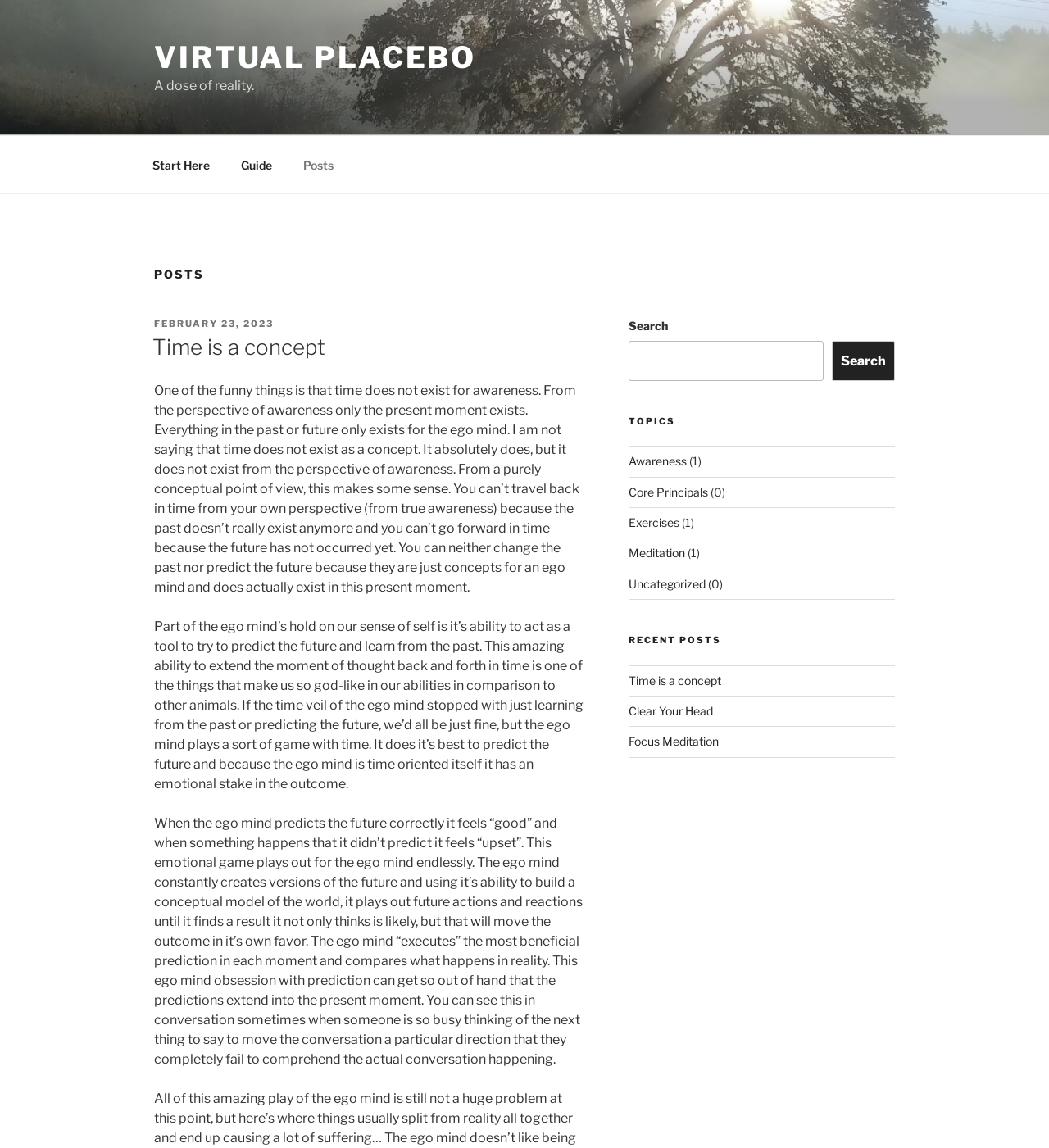Can you find the bounding box coordinates of the area I should click to execute the following instruction: "Search for a topic"?

[0.599, 0.297, 0.785, 0.332]